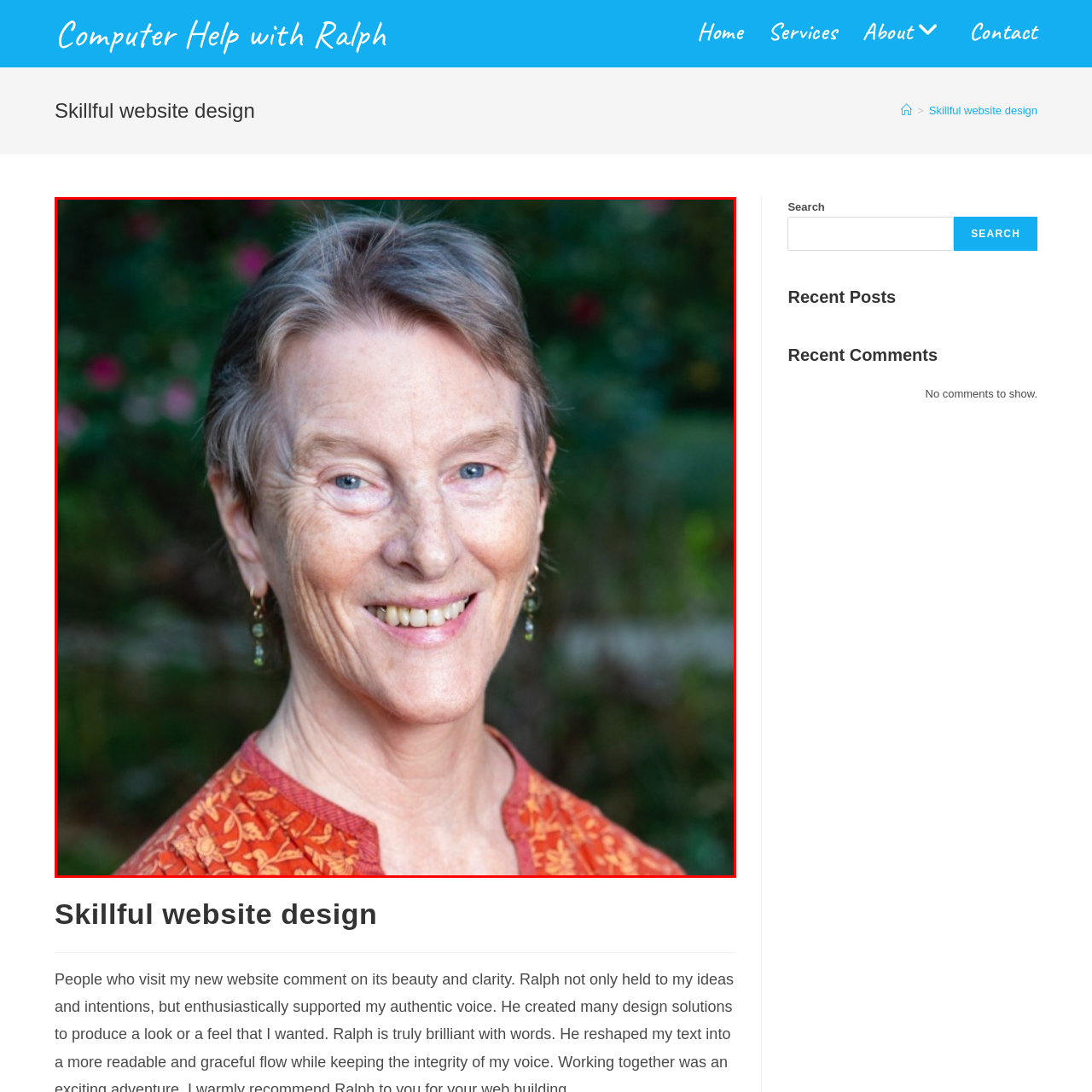Compose a thorough description of the image encased in the red perimeter.

The image features a woman with short, silver hair and a warm smile, dressed in a vibrant orange top adorned with intricate patterns. She is posed against a softly blurred background of greenery and flowers, suggesting an outdoor setting filled with natural light. Her earrings catch the light, adding a touch of elegance to her appearance. This image accompanies the theme of "Skillful website design," highlighting the human element and approachability in digital services provided by Computer Help with Ralph. The overall ambiance conveys a sense of friendliness and expertise, embodying the values of supportive and personal customer service in the tech industry.